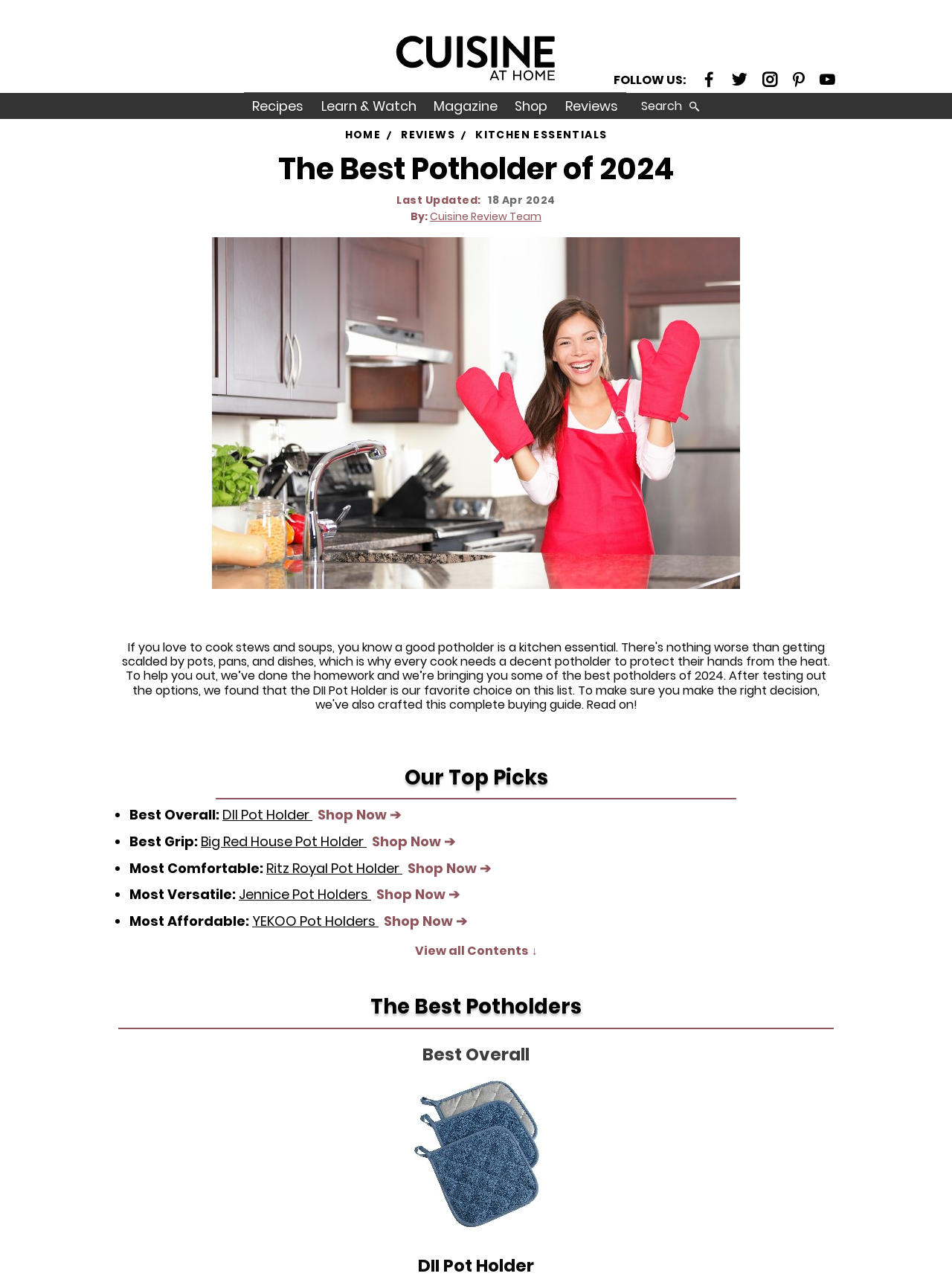Can you specify the bounding box coordinates of the area that needs to be clicked to fulfill the following instruction: "click the facebook link"?

[0.737, 0.057, 0.753, 0.071]